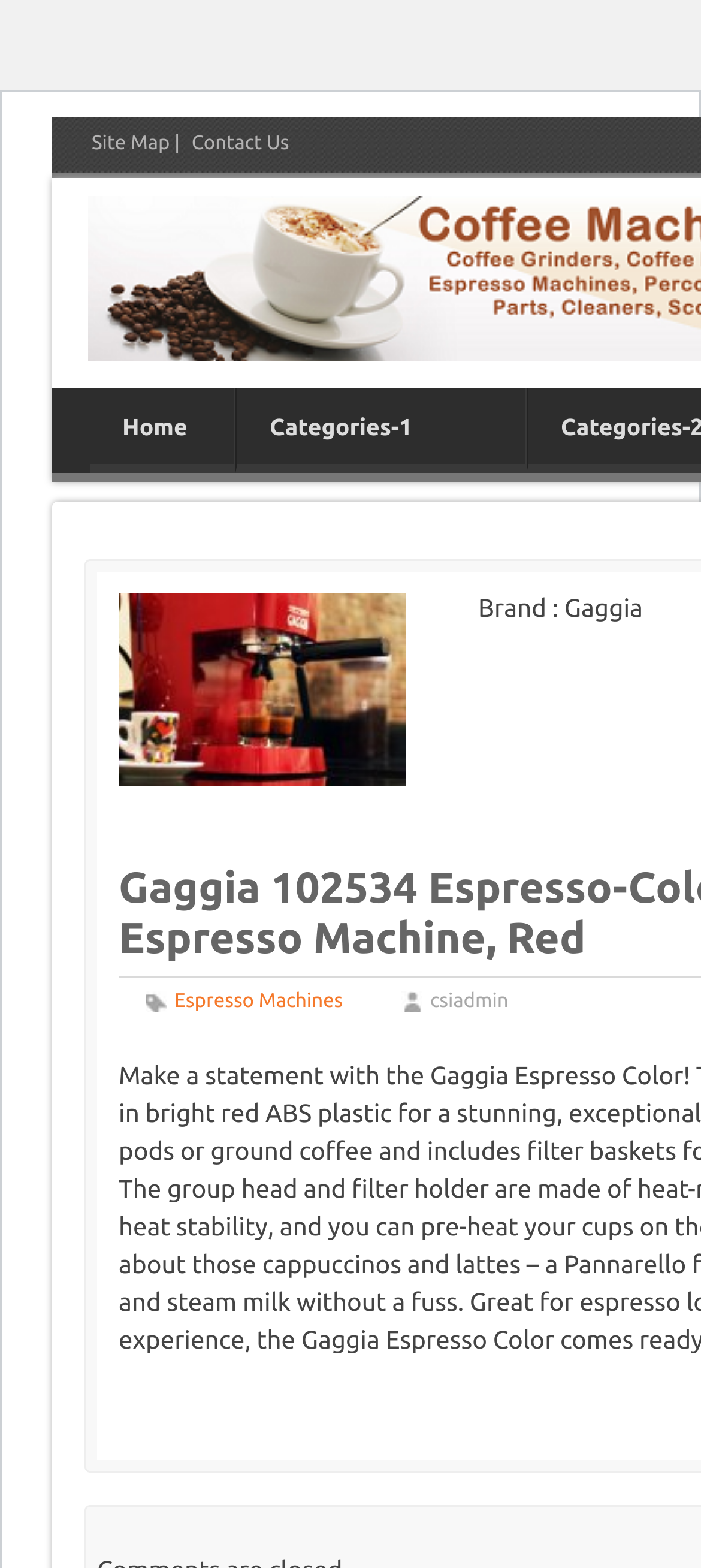What is the material of the boiler?
Look at the screenshot and provide an in-depth answer.

I found the material of the boiler by reasoning about the product description. The meta description mentions a 'stainless steel boiler', which suggests that this is a key feature of the espresso machine.